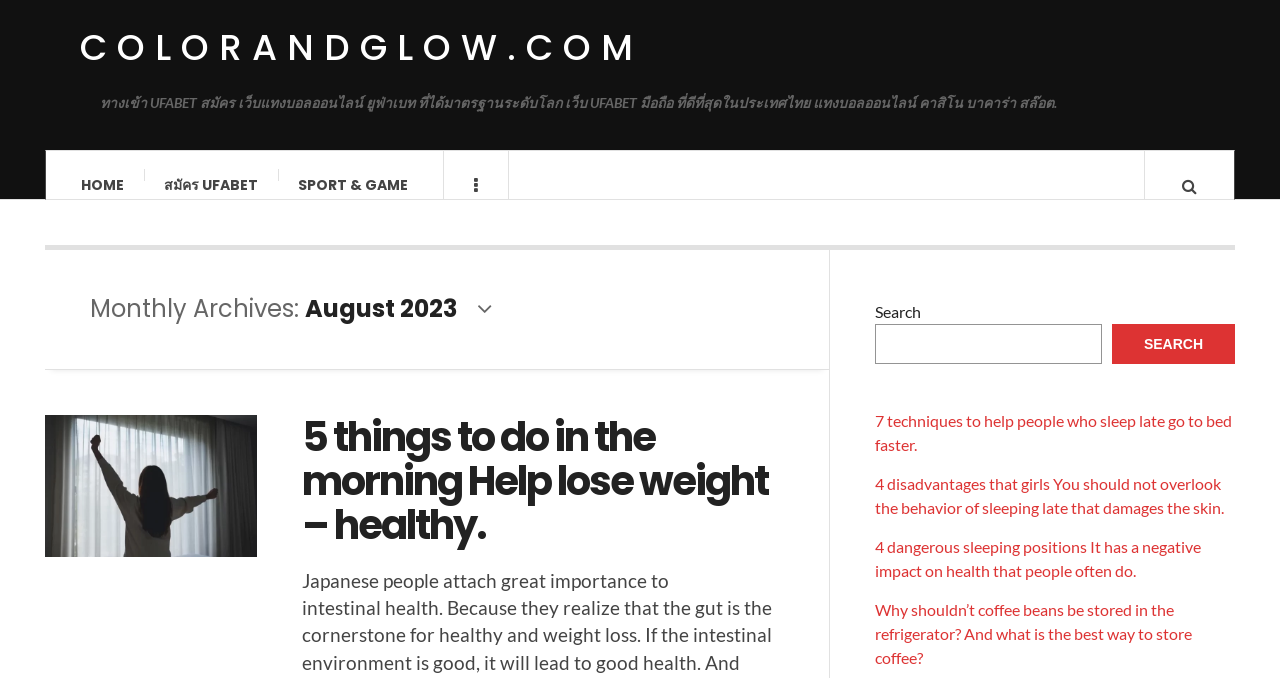Identify the bounding box coordinates necessary to click and complete the given instruction: "Read the article about 5 things to do in the morning to help lose weight".

[0.236, 0.632, 0.6, 0.845]